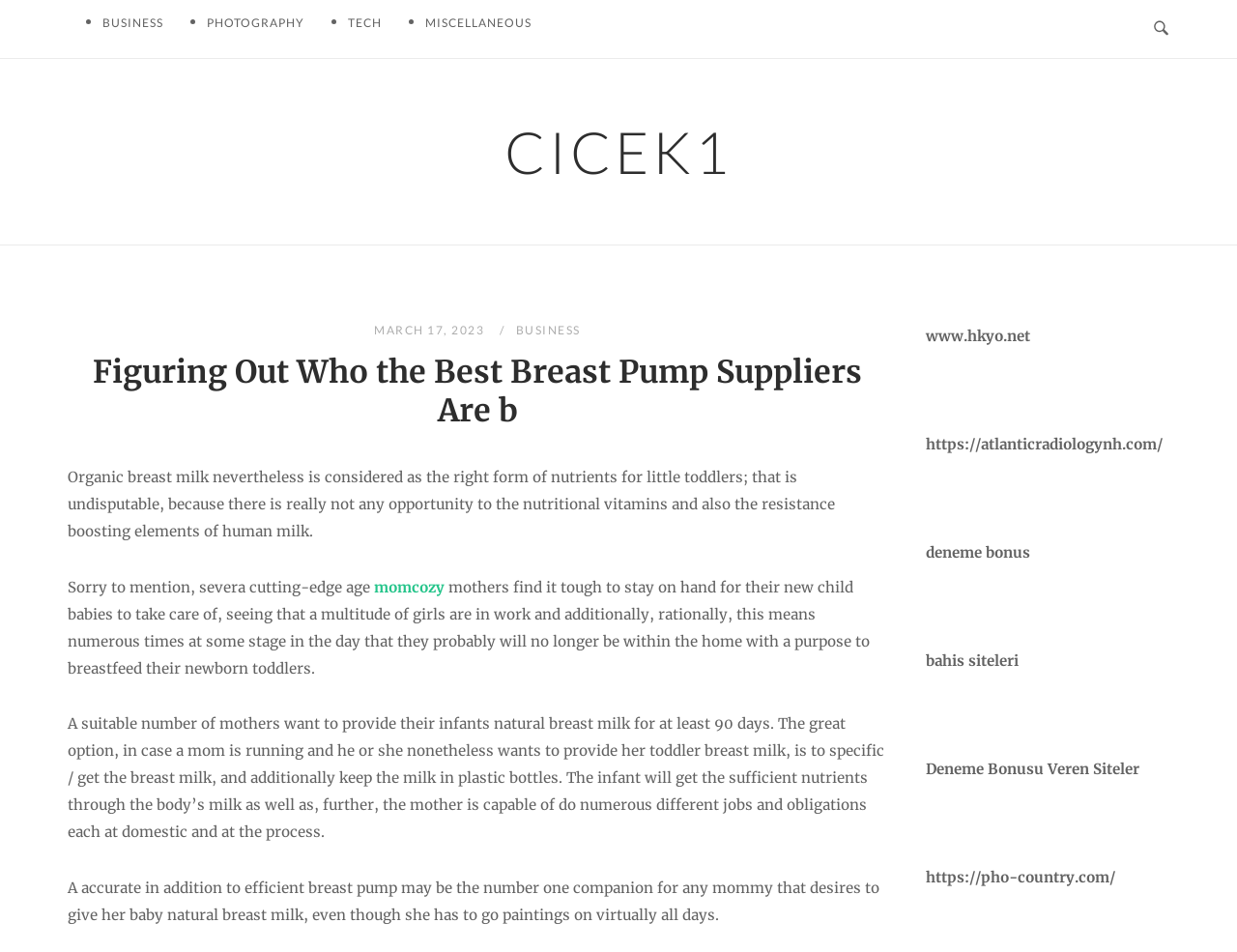Find the bounding box coordinates of the clickable area required to complete the following action: "Go to 'www.hkyo.net'".

[0.748, 0.343, 0.833, 0.362]